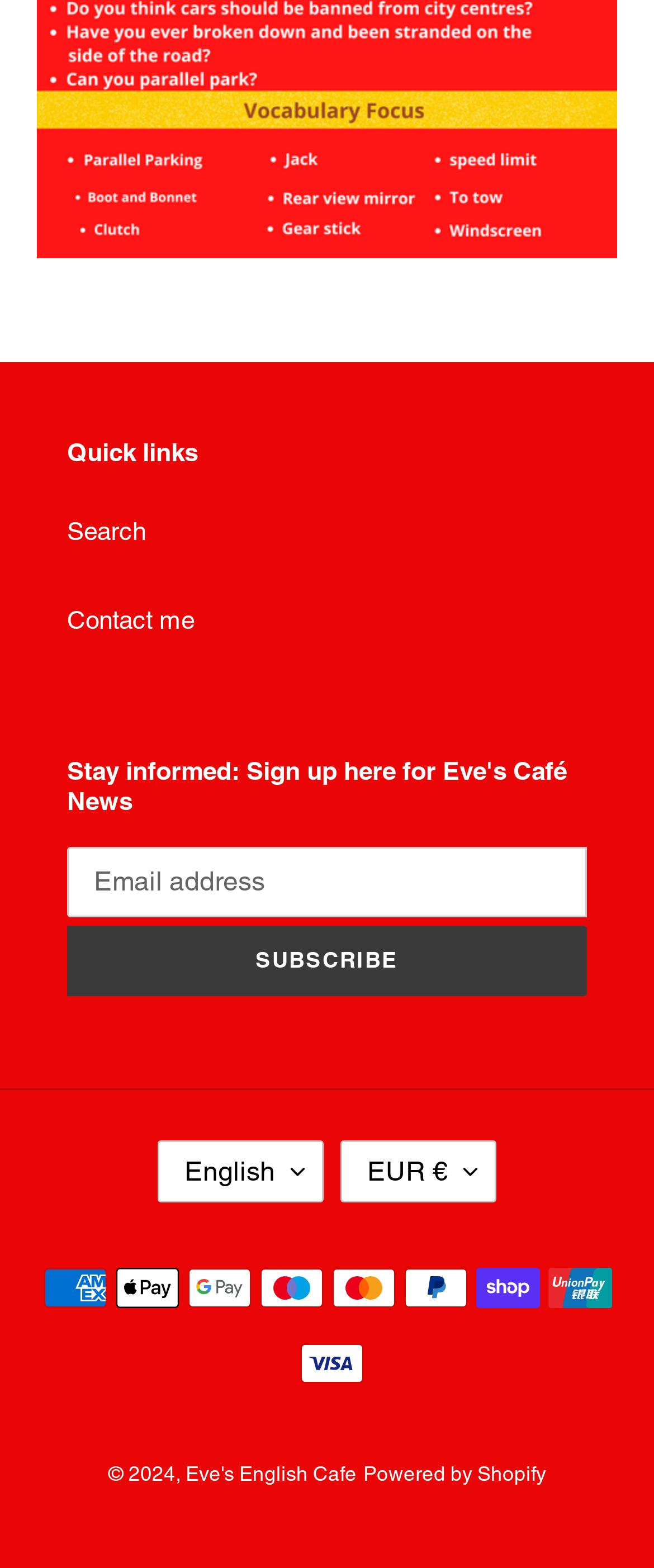Indicate the bounding box coordinates of the element that must be clicked to execute the instruction: "Subscribe to the newsletter". The coordinates should be given as four float numbers between 0 and 1, i.e., [left, top, right, bottom].

[0.103, 0.59, 0.897, 0.635]